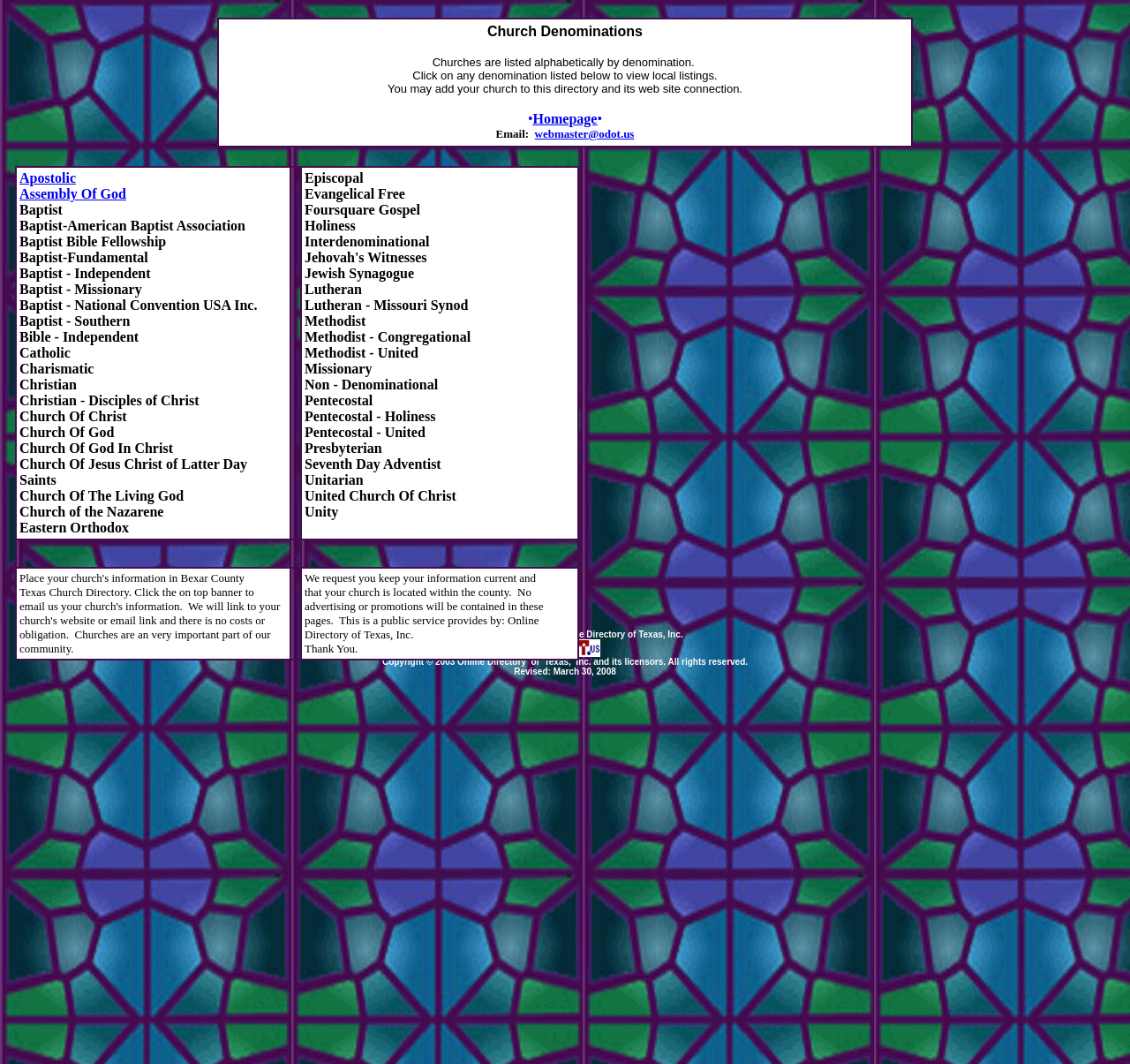How can a church add its information to the directory?
Can you provide an in-depth and detailed response to the question?

According to the text on the website, a church can add its information to the directory by clicking on the top banner and emailing the webmaster with the church's information.